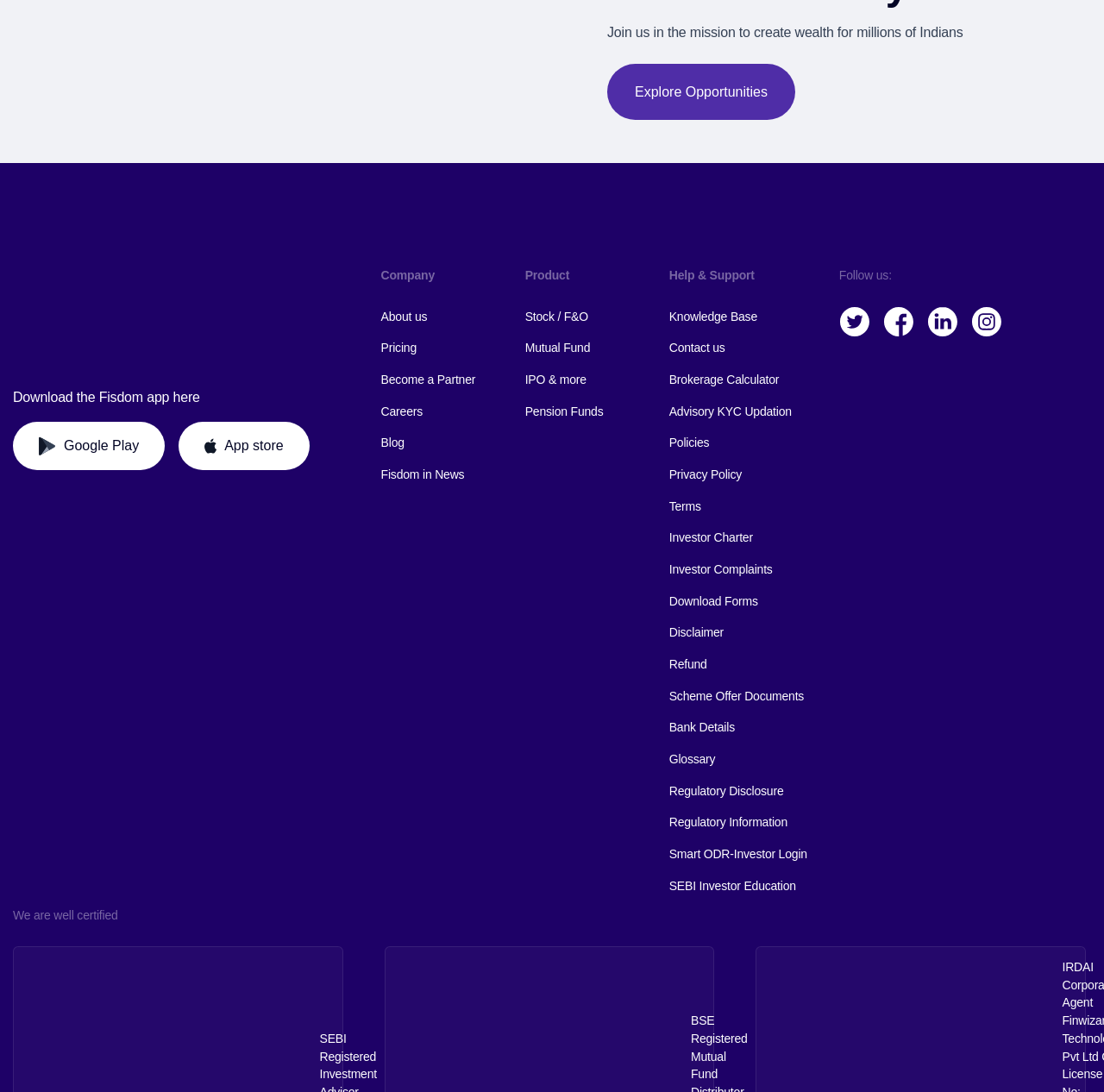Indicate the bounding box coordinates of the element that must be clicked to execute the instruction: "Click on the 'Leadership' link". The coordinates should be given as four float numbers between 0 and 1, i.e., [left, top, right, bottom].

None